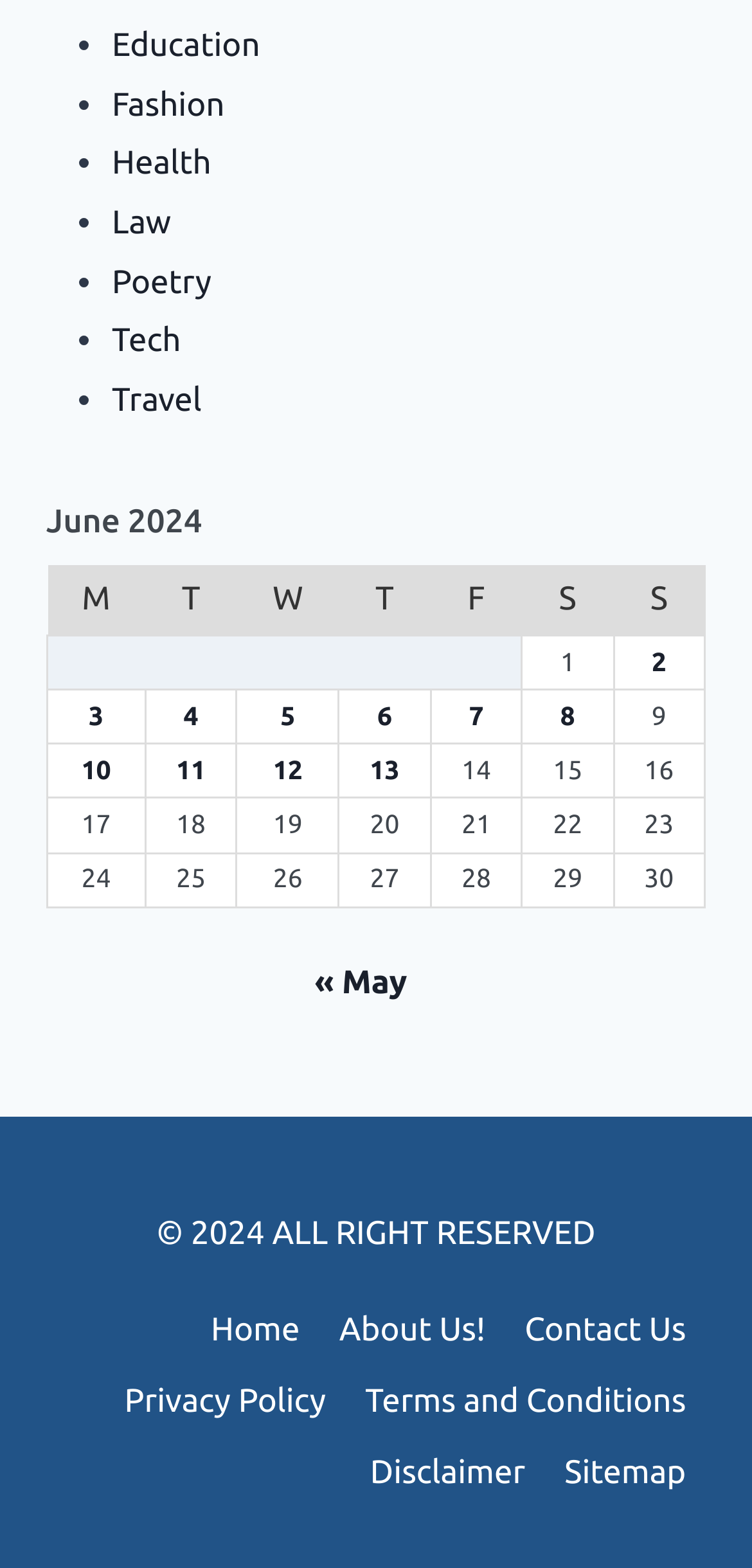What is the month displayed in the table?
Answer the question with a thorough and detailed explanation.

I looked at the table on the webpage and found the caption 'June 2024' at the top, indicating that the table displays information for the month of June 2024.